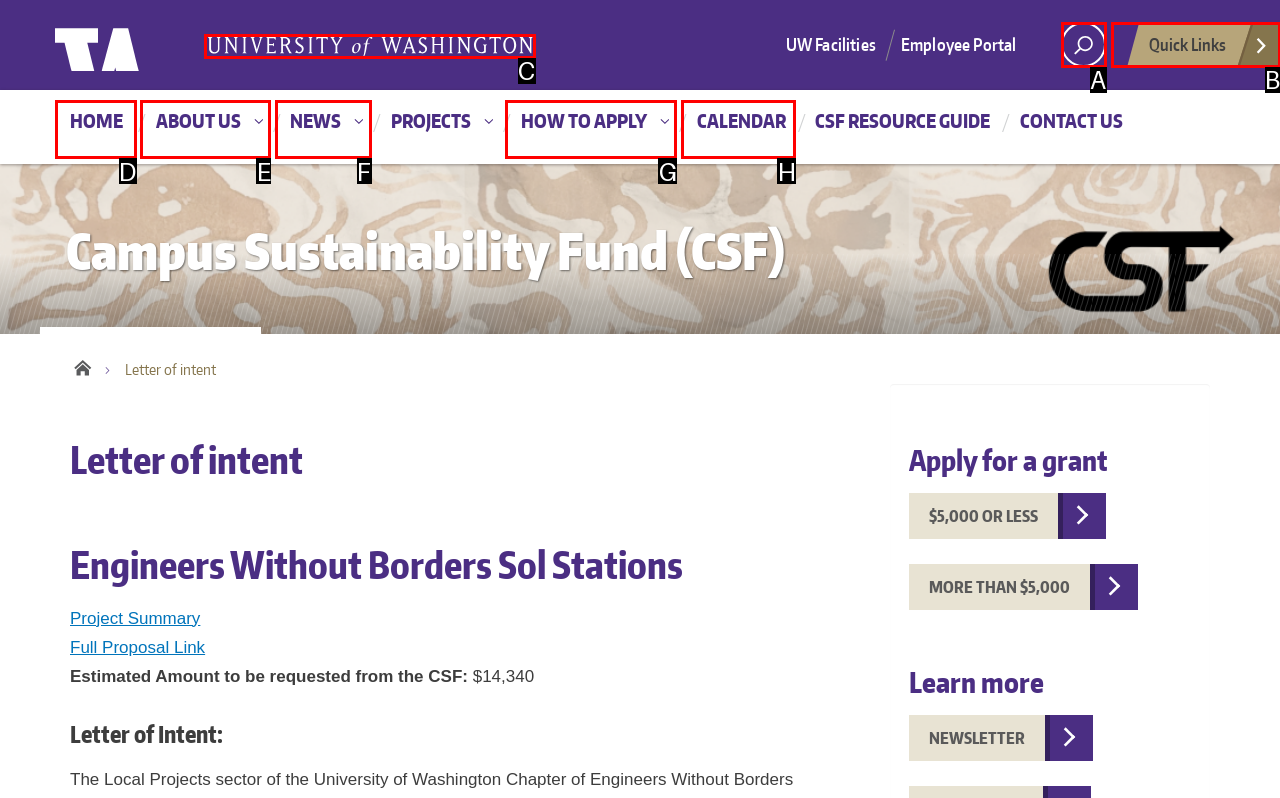Indicate the UI element to click to perform the task: Go to University of Washington. Reply with the letter corresponding to the chosen element.

C